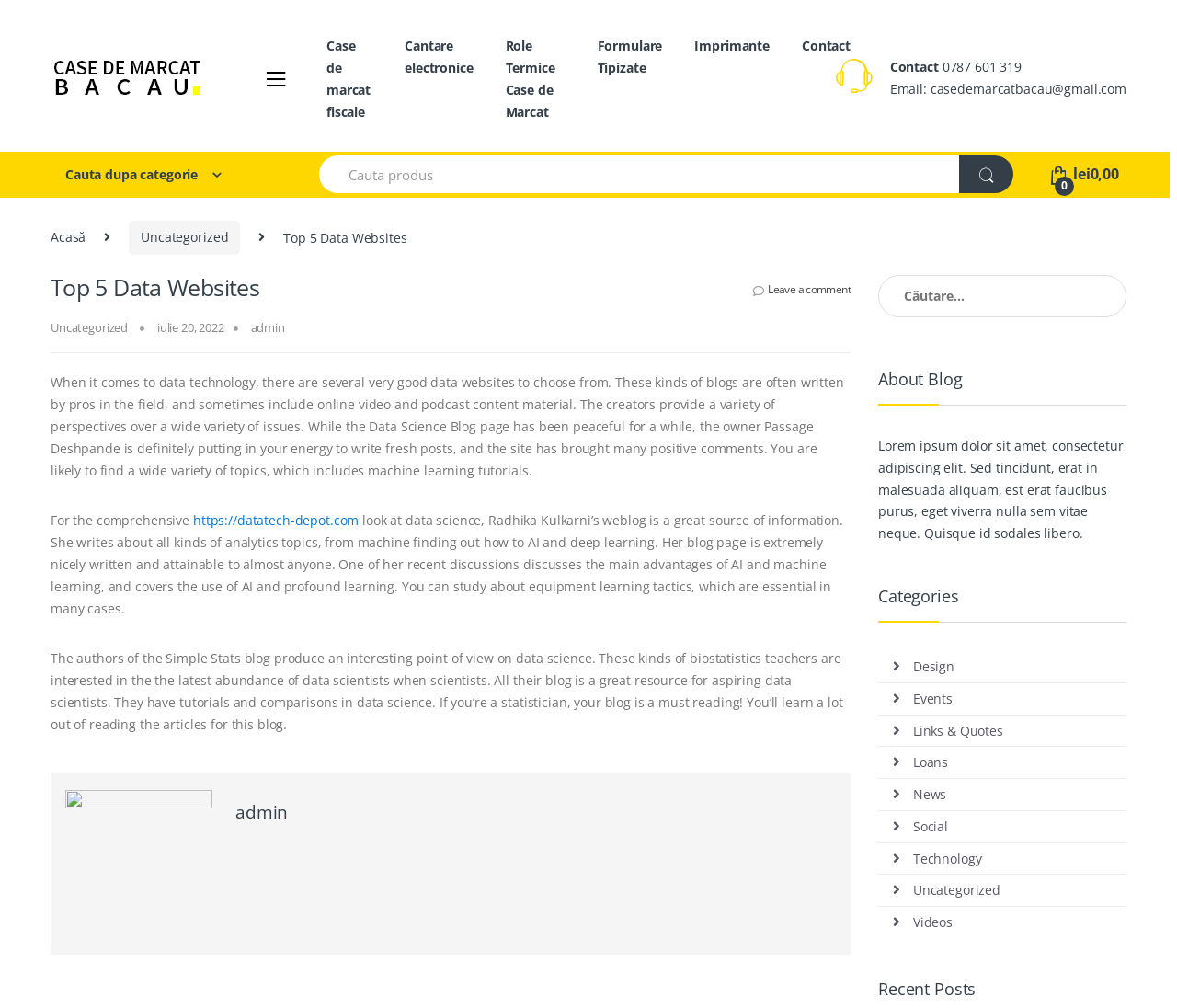Can you identify and provide the main heading of the webpage?

Top 5 Data Websites
Leave a comment